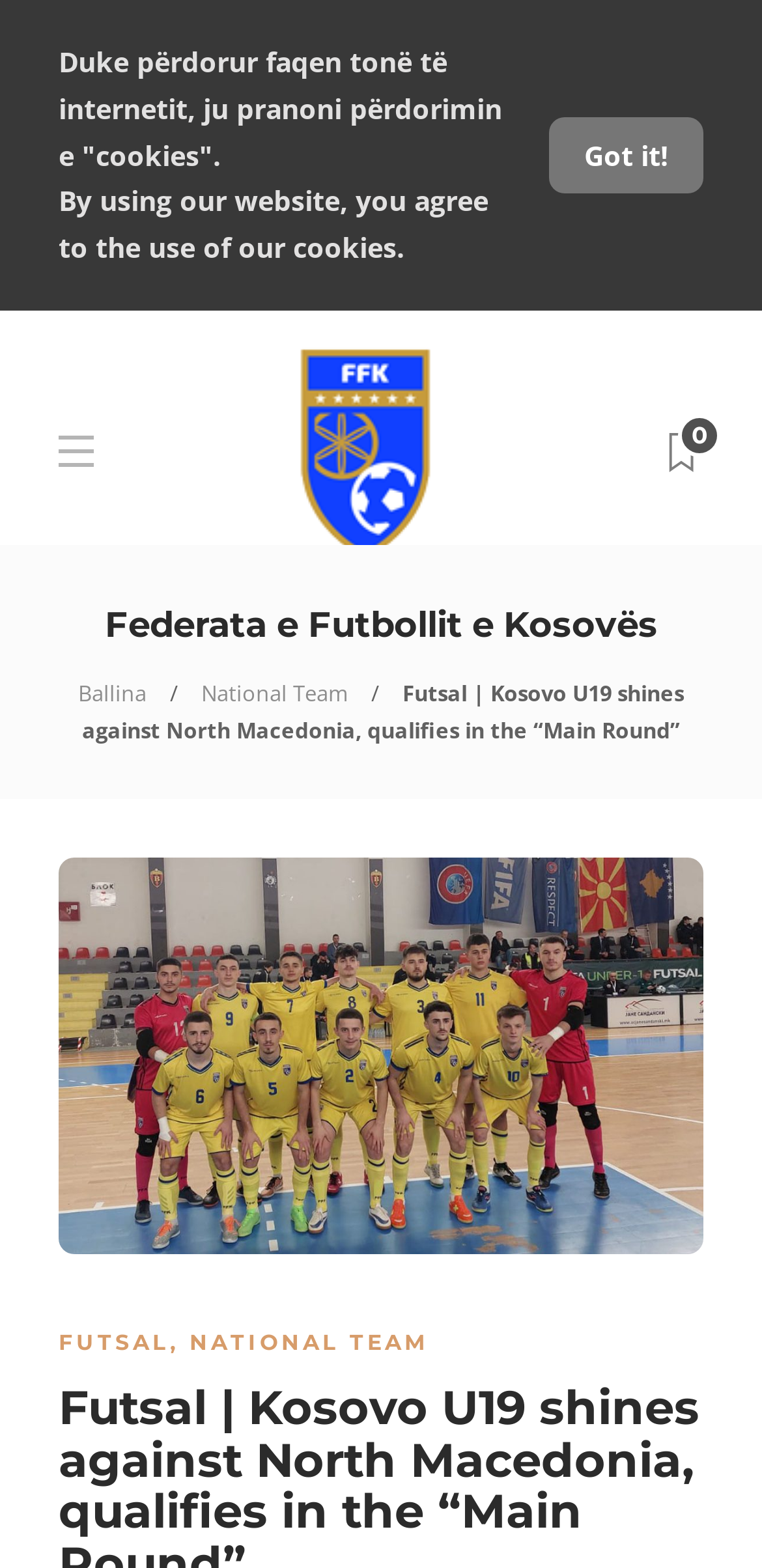Identify the bounding box coordinates for the UI element described as follows: Got it!. Use the format (top-left x, top-left y, bottom-right x, bottom-right y) and ensure all values are floating point numbers between 0 and 1.

[0.721, 0.074, 0.923, 0.124]